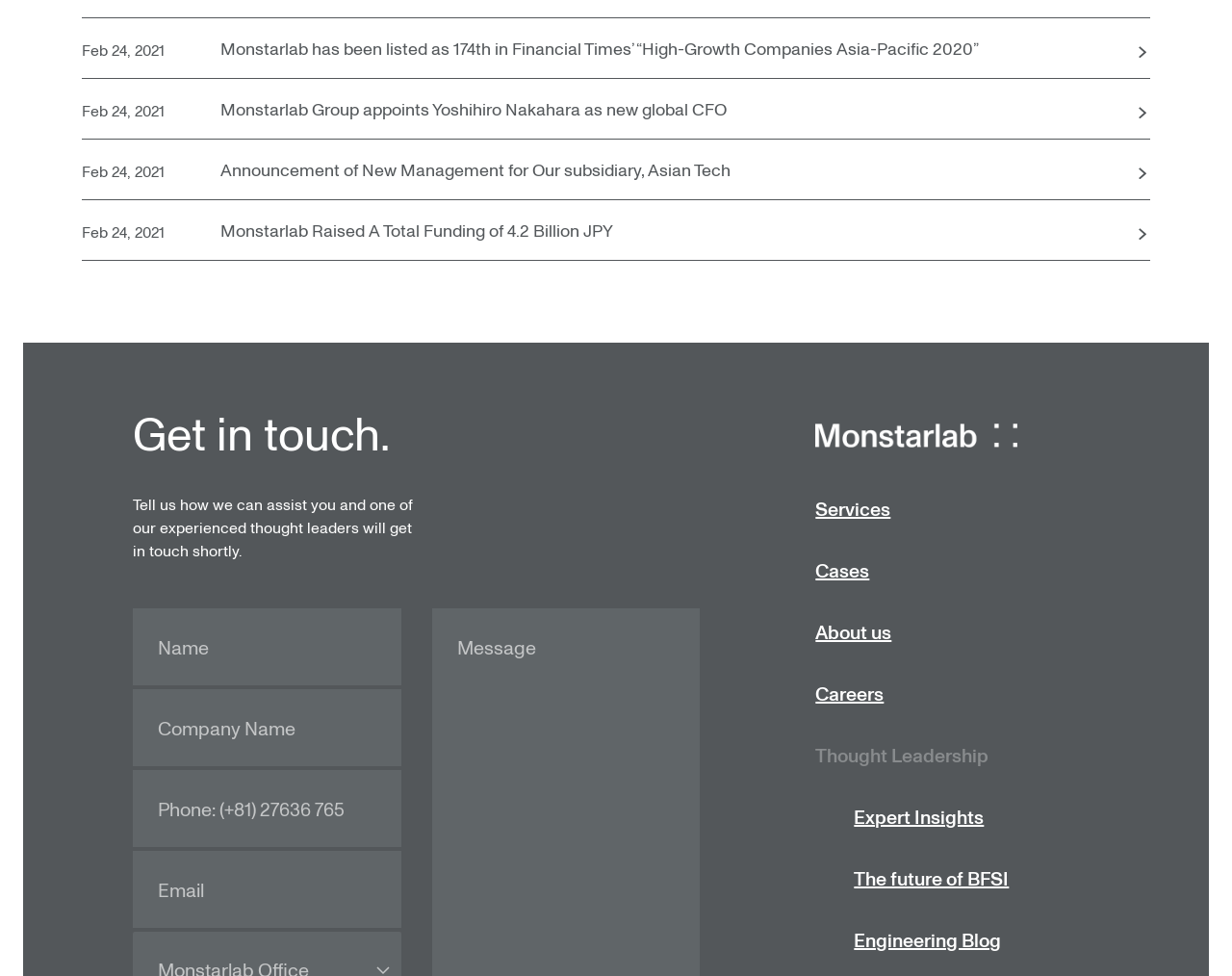Answer the following in one word or a short phrase: 
What is the topic of the last link?

Engineering Blog